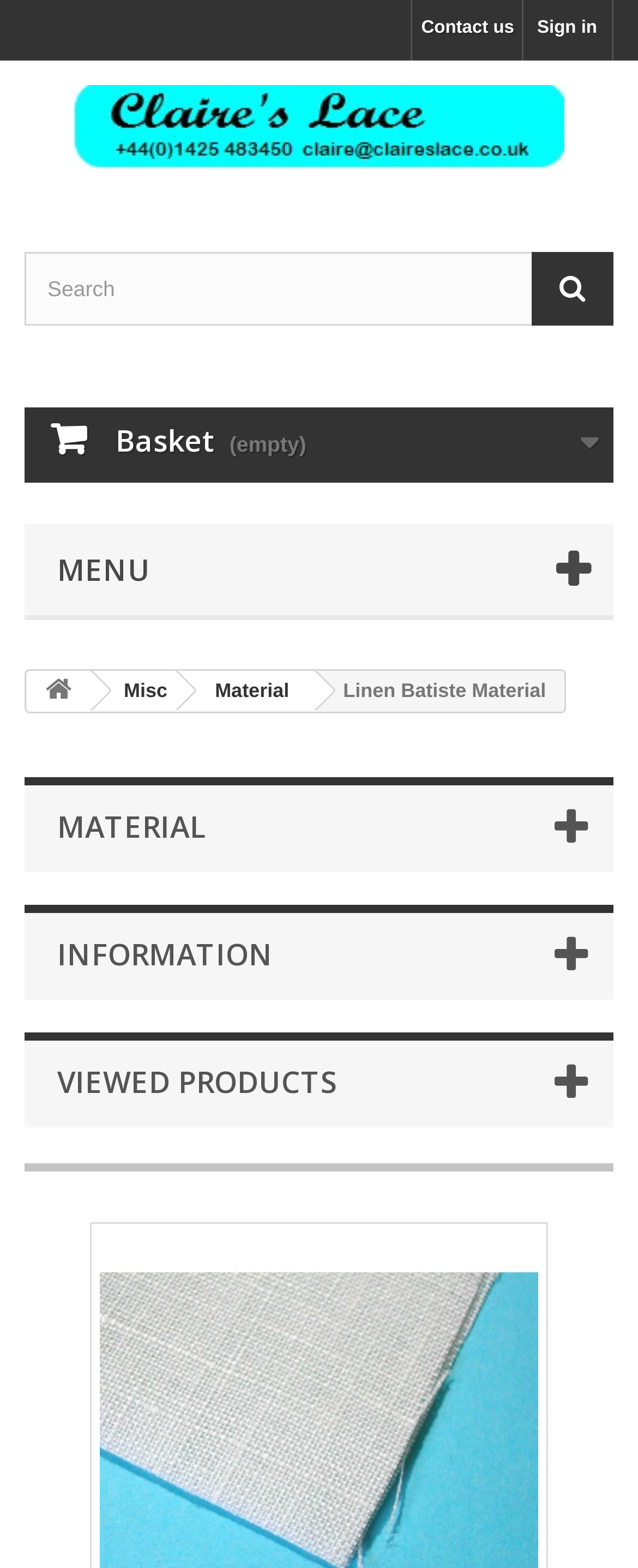What type of material is being featured?
Use the screenshot to answer the question with a single word or phrase.

Linen Batiste